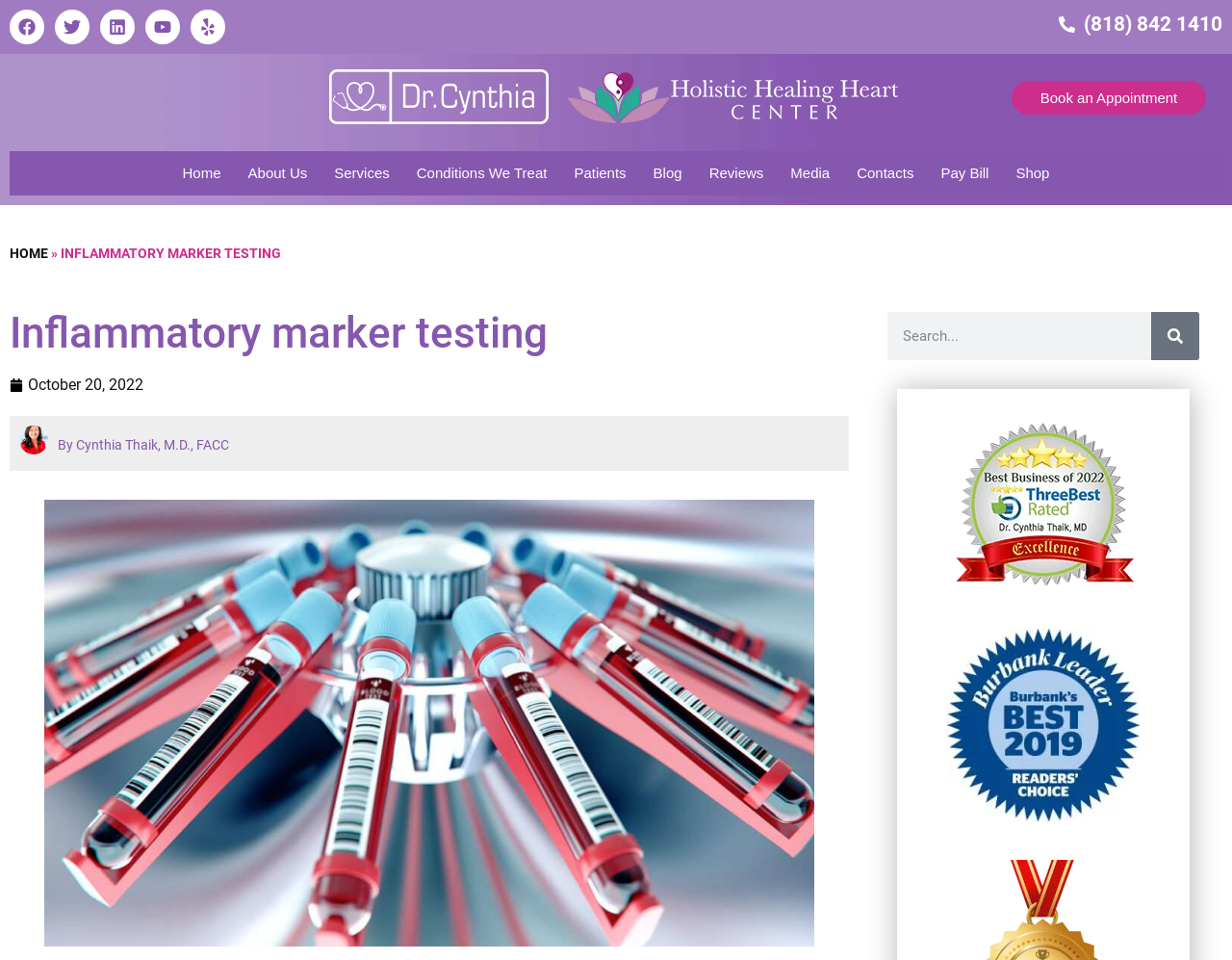Produce an extensive caption that describes everything on the webpage.

The webpage is about Holistic Healing Heart Center, specifically focusing on inflammatory marker testing for heart disease risk identification. At the top left corner, there are social media links, including Facebook, Twitter, Linkedin, Youtube, and Yelp, each accompanied by a small icon. Next to these links, there is a phone number, (818) 842 1410, and a logo for integrative cardiologist Dr. Cynthia Thaik.

Below the social media links, there is a navigation menu with links to different sections of the website, including Home, About Us, Services, Conditions We Treat, Patients, Blog, Reviews, Media, Contacts, Pay Bill, and Shop.

The main content of the webpage starts with a heading "Inflammatory marker testing" and a subheading "By Cynthia Thaik, M.D., FACC" accompanied by a picture of Dr. Thaik. There is also a search bar at the top right corner, allowing users to search for specific content on the website.

Further down the page, there are two links with images, "Top 10 cardiologist in los angeles" and "top 10 heart specialist in burbank", which appear to be related to Dr. Thaik's credentials. The webpage also displays the current date, October 20, 2022, at the top right corner.